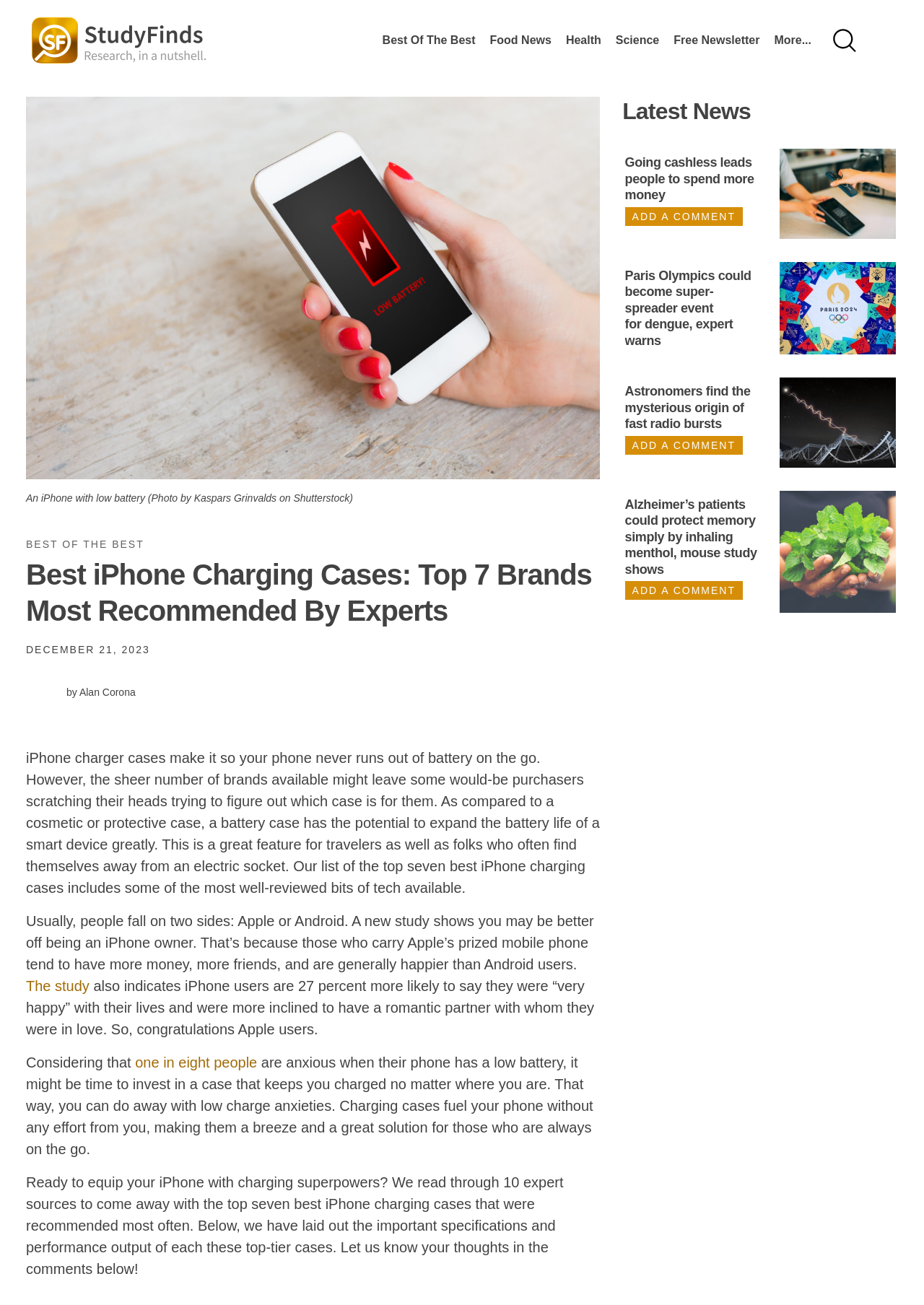What is the anxiety related to phone usage?
Please provide a single word or phrase as your answer based on the image.

Low battery anxiety